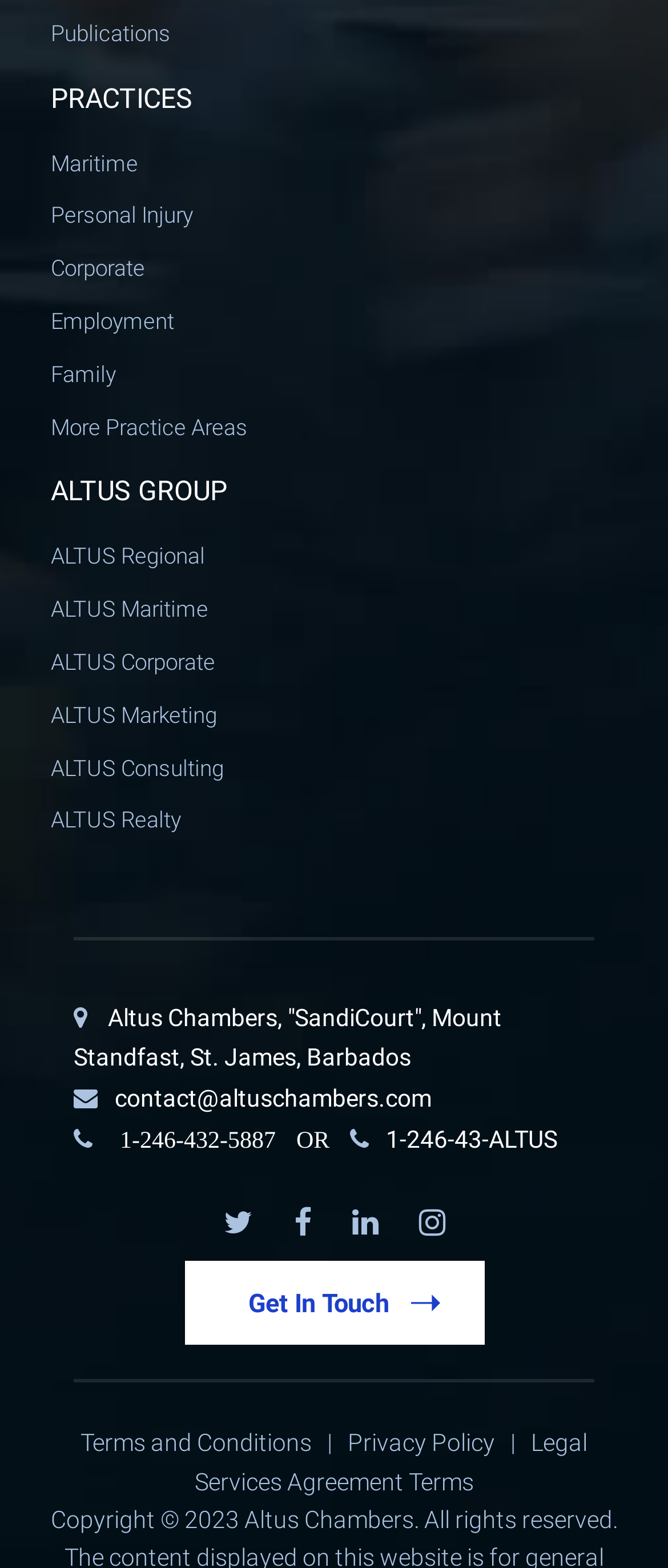What social media platforms does Altus Chambers have?
Please give a detailed and elaborate answer to the question.

The social media platforms of Altus Chambers can be determined by looking at the links '', '', '', and '', which are likely to be Facebook, Twitter, LinkedIn, and Instagram respectively.